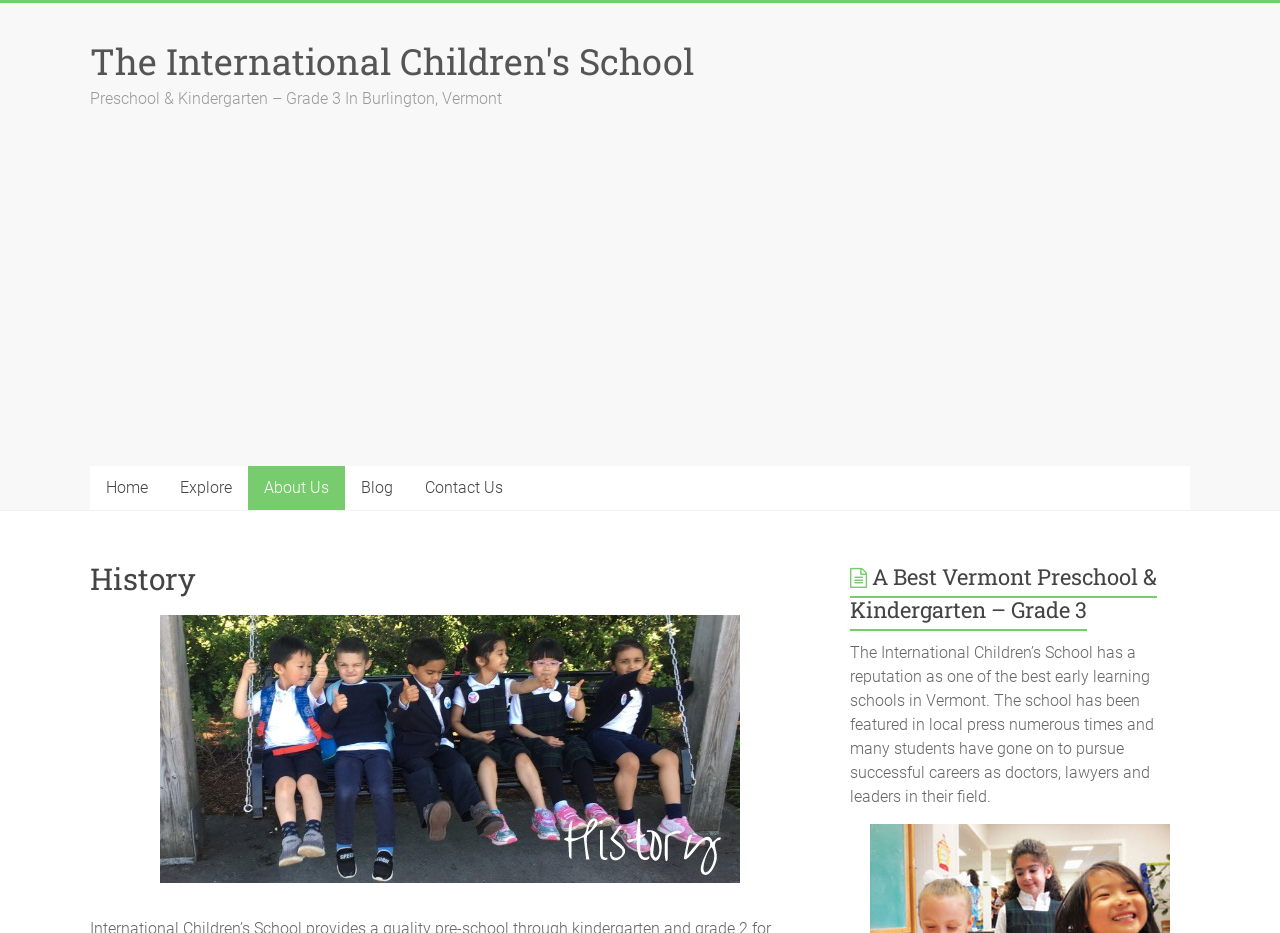Give a succinct answer to this question in a single word or phrase: 
What is the topic of the current webpage?

History